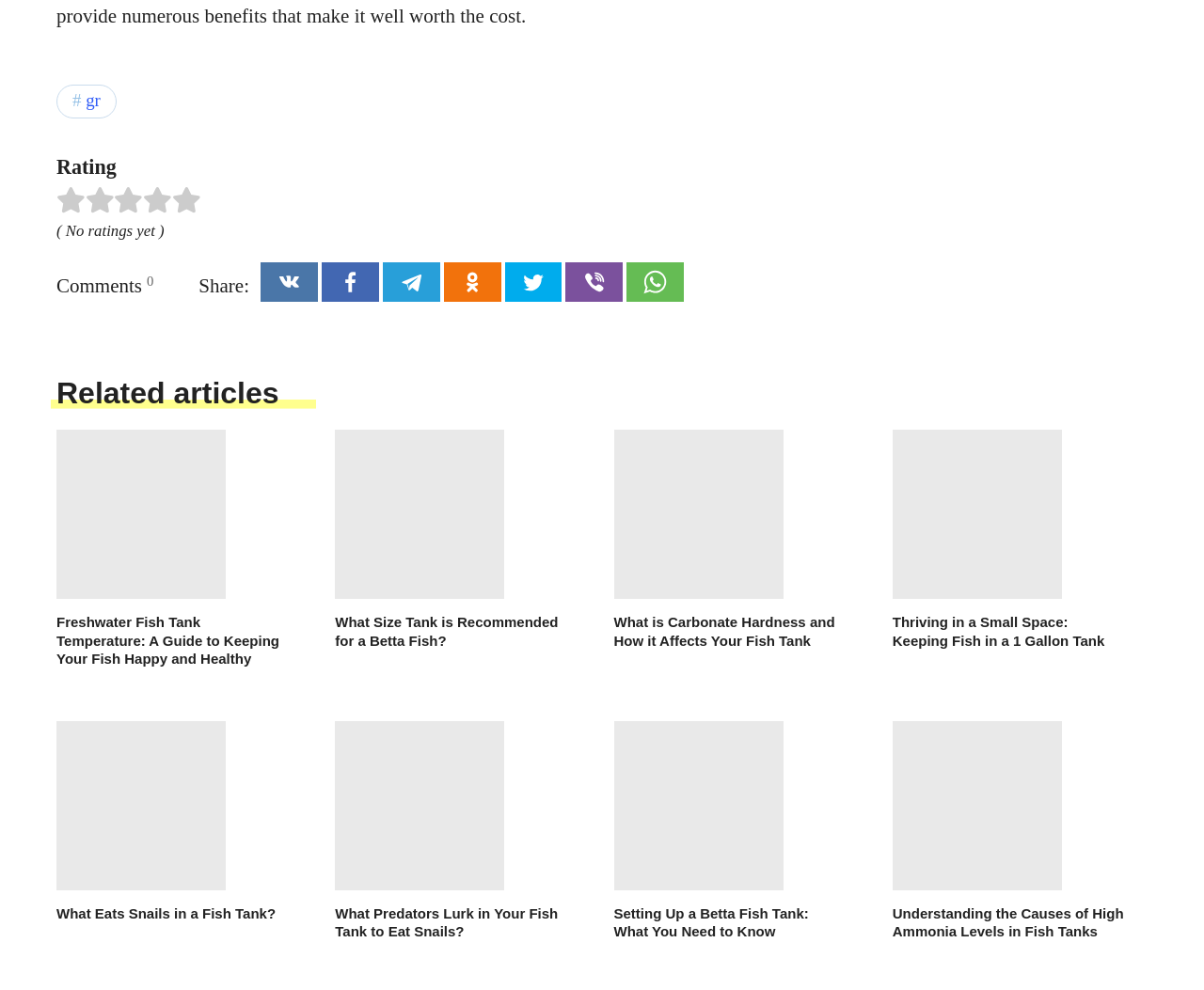Find the bounding box coordinates for the area that should be clicked to accomplish the instruction: "View the 'What Size Tank is Recommended for a Betta Fish?' article".

[0.278, 0.434, 0.471, 0.657]